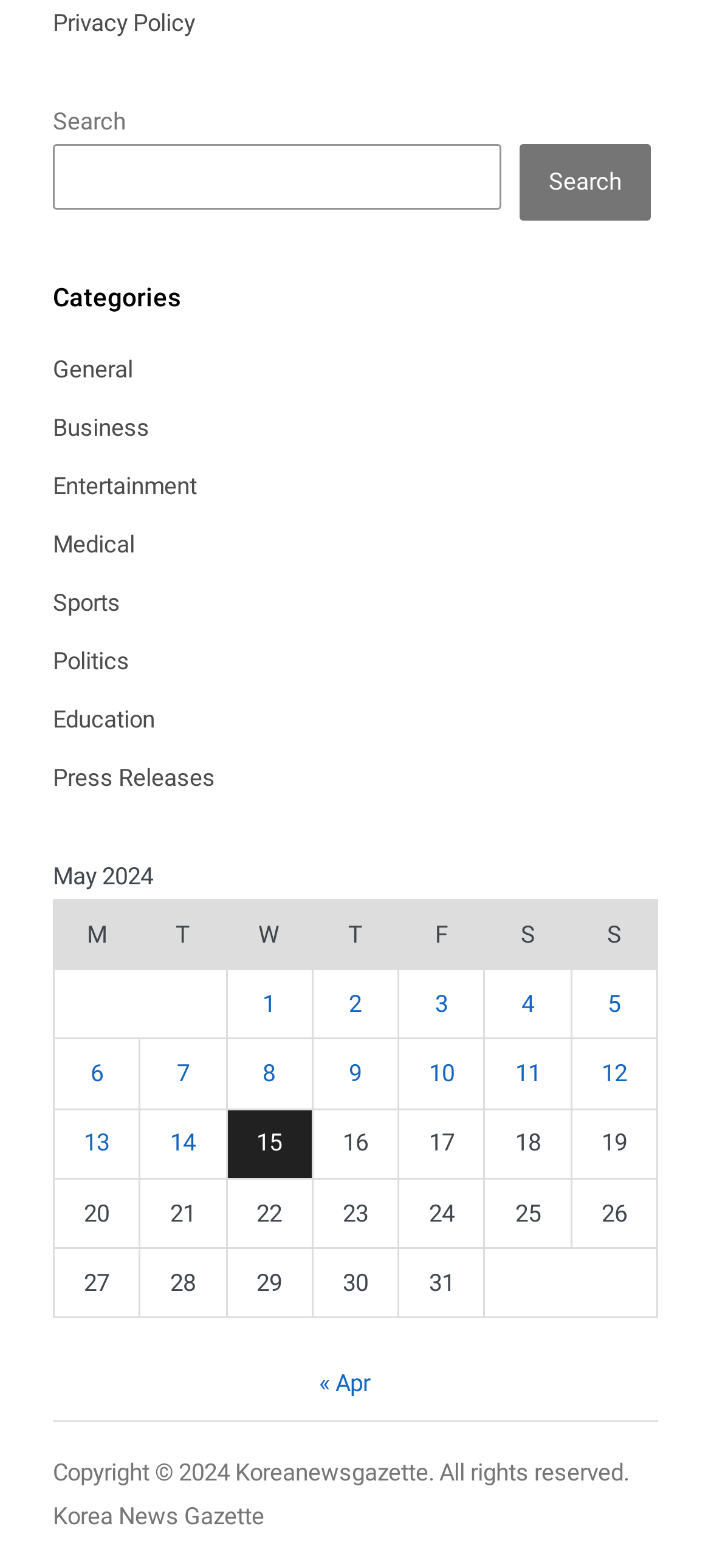Please identify the bounding box coordinates of the area I need to click to accomplish the following instruction: "View posts published on May 1, 2024".

[0.37, 0.631, 0.388, 0.649]